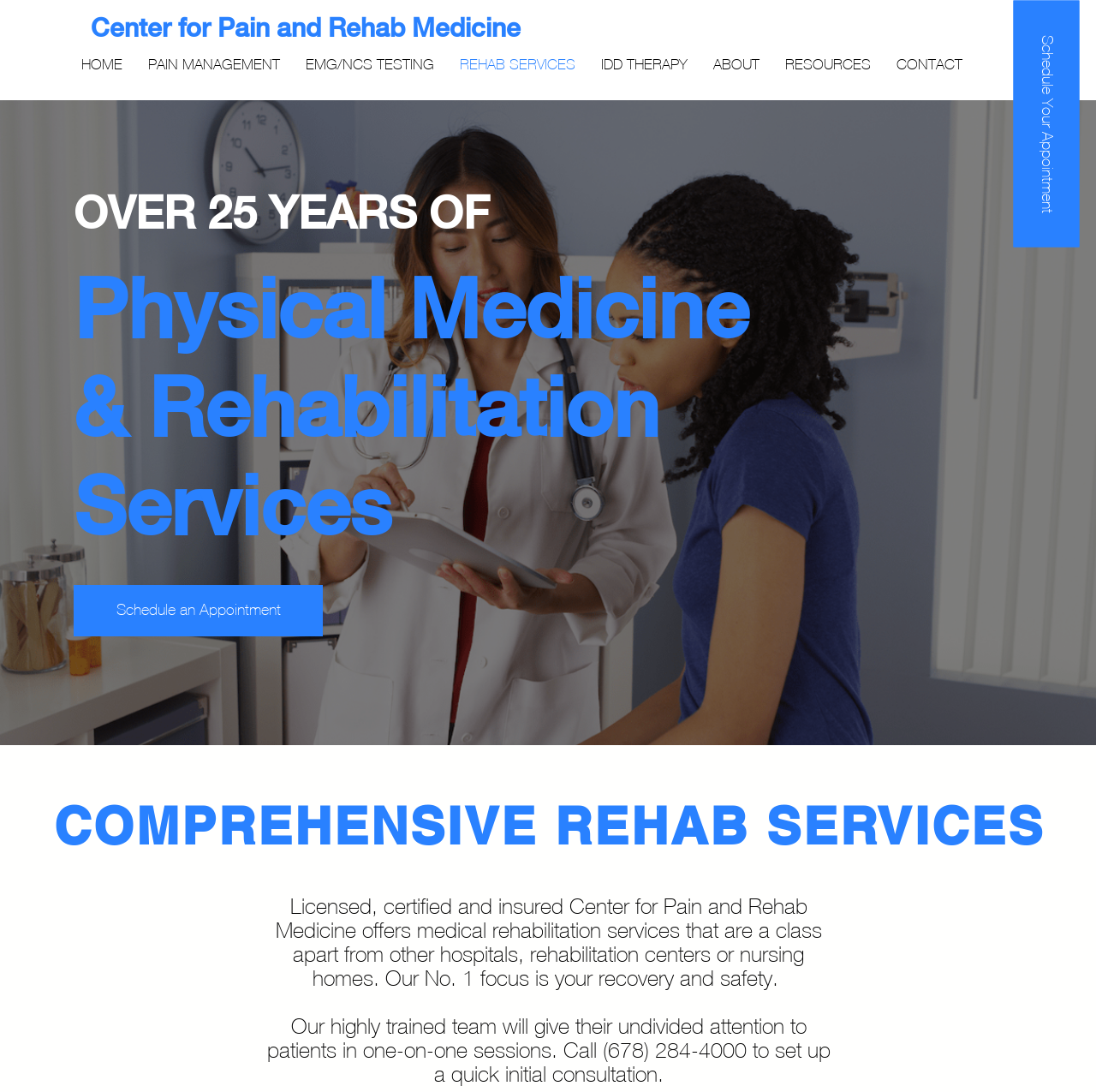Offer an in-depth caption of the entire webpage.

The webpage is about the Center for Pain and Rehab Medicine, which offers rehabilitation services. At the top, there is a heading that displays the center's name. Below it, a navigation menu is located, which contains links to various sections of the website, including "HOME", "PAIN MANAGEMENT", "REHAB SERVICES", "IDD THERAPY", "ABOUT", "RESOURCES", and "CONTACT". 

To the right of the navigation menu, a call-to-action link "Schedule Your Appointment" is prominently displayed. On the left side of the page, a large image of a doctor and patient is shown, taking up most of the vertical space. 

Below the image, there is a heading that reads "OVER 25 YEARS OF" and a paragraph of text that describes the center's physical medicine and rehabilitation services. A link to "Schedule an Appointment" is also located in this section. 

Further down the page, there is another heading that reads "COMPREHENSIVE REHAB SERVICES". Below it, a paragraph of text describes the center's medical rehabilitation services, highlighting their focus on patient recovery and safety. Another paragraph provides more information about the center's team and encourages visitors to call for a consultation.